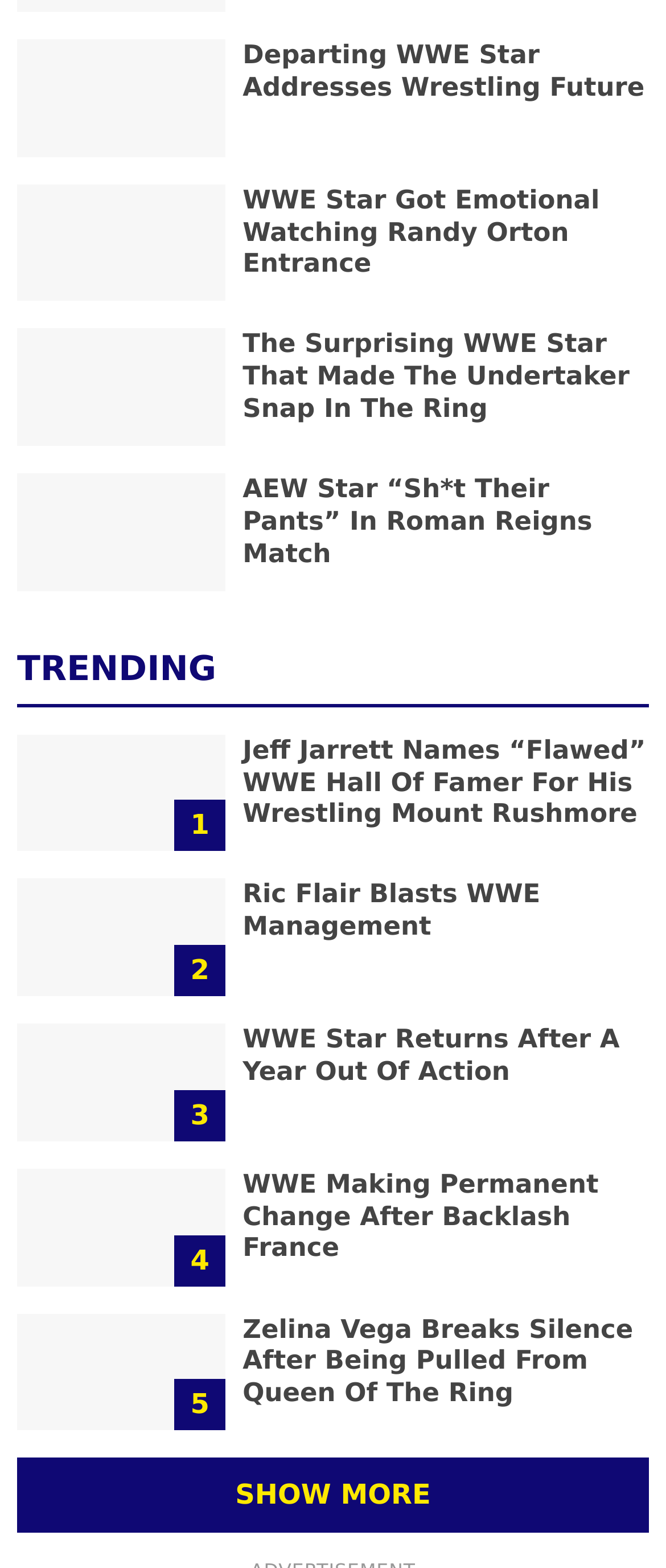Find and specify the bounding box coordinates that correspond to the clickable region for the instruction: "Learn about WWE Star Got Emotional Watching Randy Orton Entrance".

[0.364, 0.15, 0.9, 0.211]